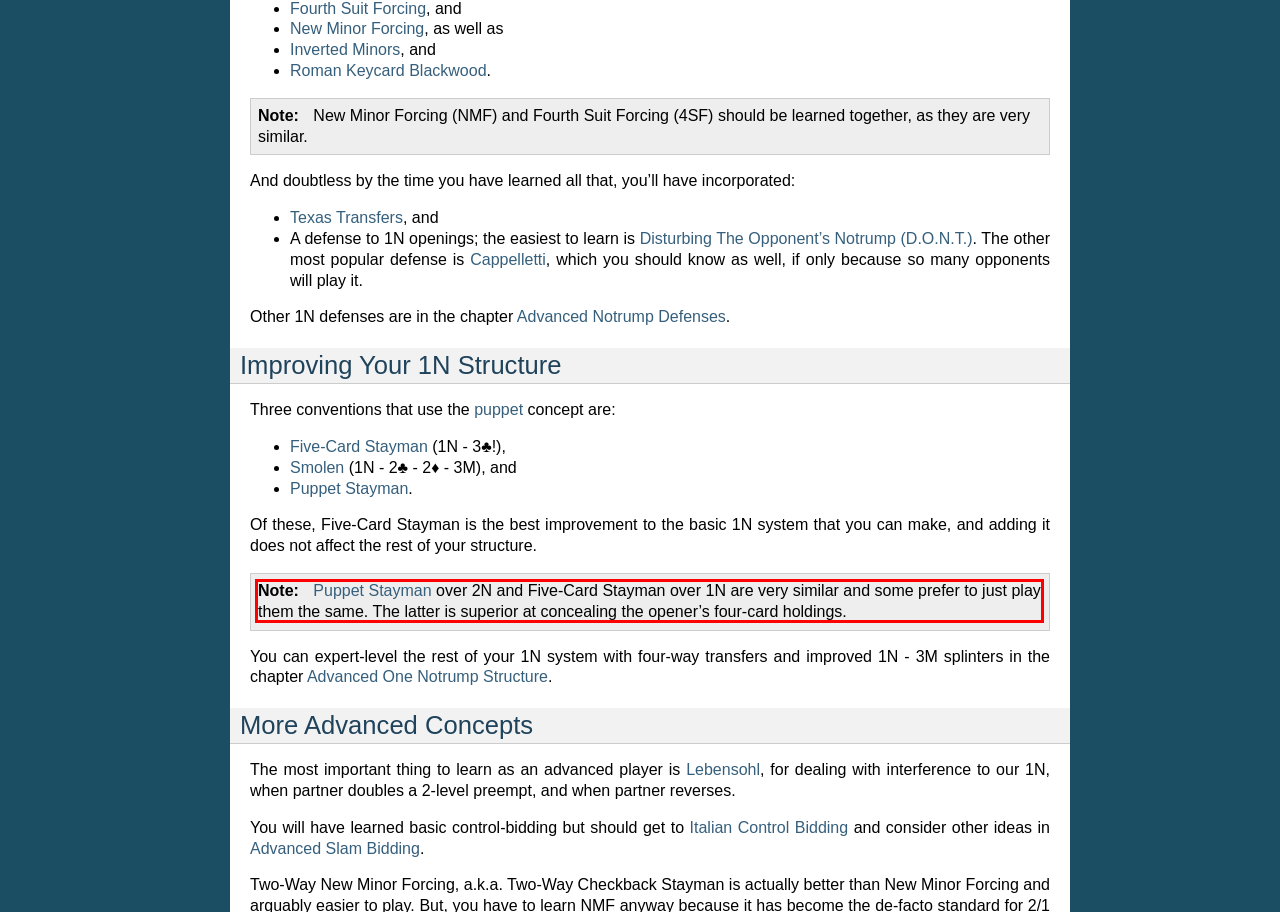You are given a screenshot showing a webpage with a red bounding box. Perform OCR to capture the text within the red bounding box.

Puppet Stayman over 2N and Five-Card Stayman over 1N are very similar and some prefer to just play them the same. The latter is superior at concealing the opener’s four-card holdings.